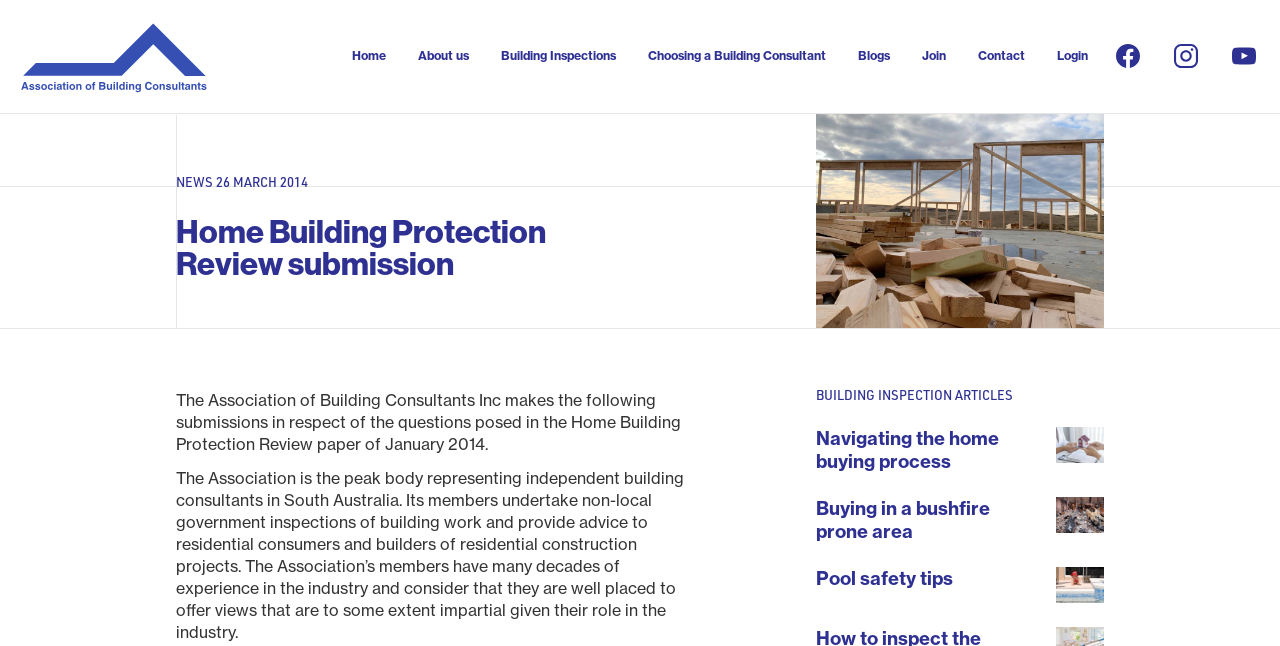Pinpoint the bounding box coordinates of the element that must be clicked to accomplish the following instruction: "Learn about Navigating the home buying process". The coordinates should be in the format of four float numbers between 0 and 1, i.e., [left, top, right, bottom].

[0.637, 0.661, 0.78, 0.732]